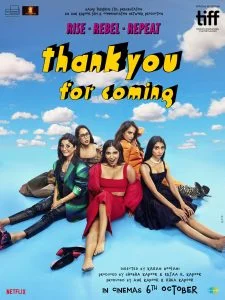Utilize the information from the image to answer the question in detail:
Where was the film 'Thank You for Coming' screened?

The question asks for the location where the film was screened. The caption mentions that the film includes a notable mention of its screening at TIFF (Toronto International Film Festival), indicating its recognition on an international platform.